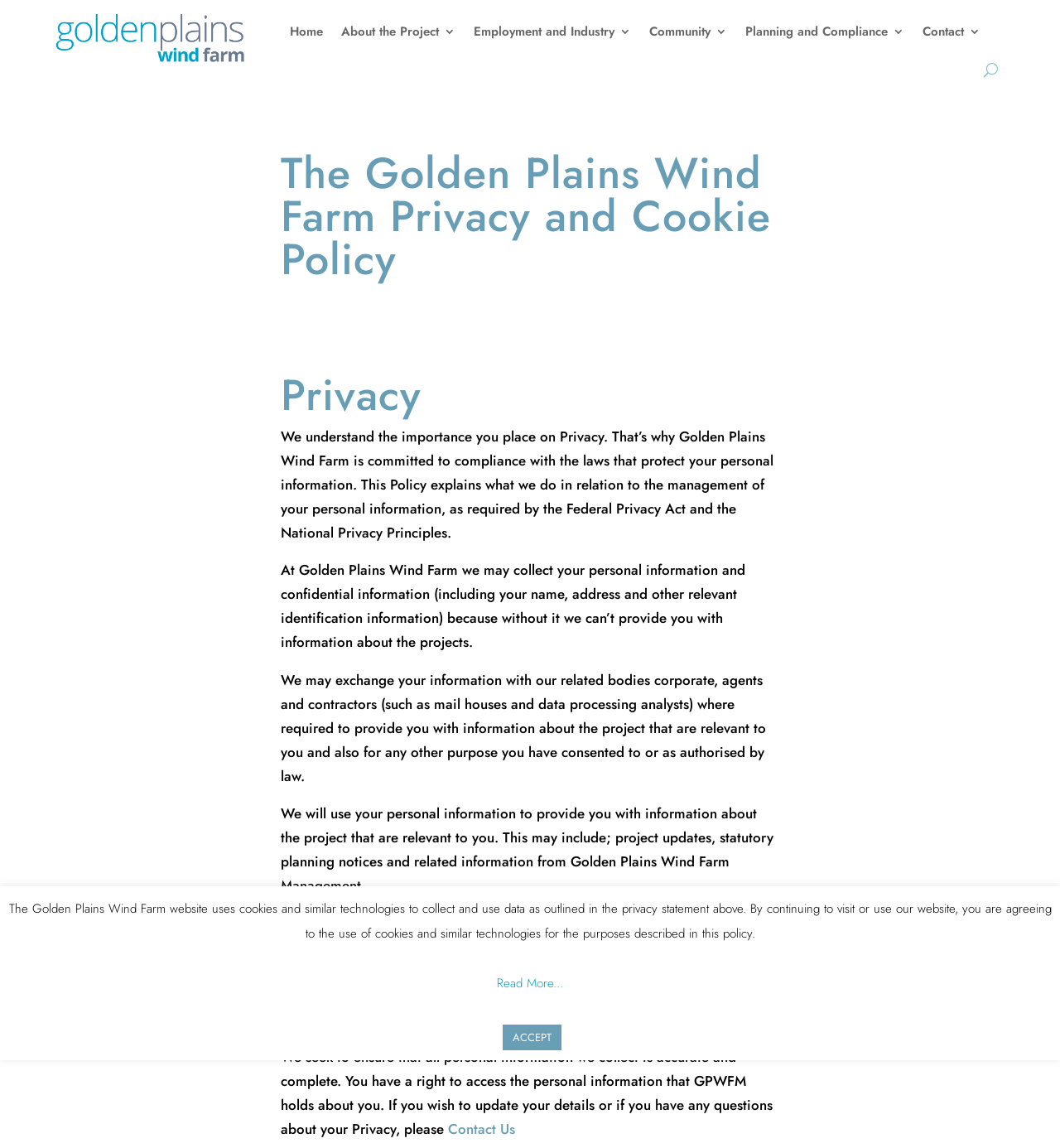How can users update their personal information?
Using the information from the image, provide a comprehensive answer to the question.

The webpage states that users have a right to access the personal information that Golden Plains Wind Farm holds about them, and if they wish to update their details, they can contact the wind farm through the 'Contact Us' link provided.